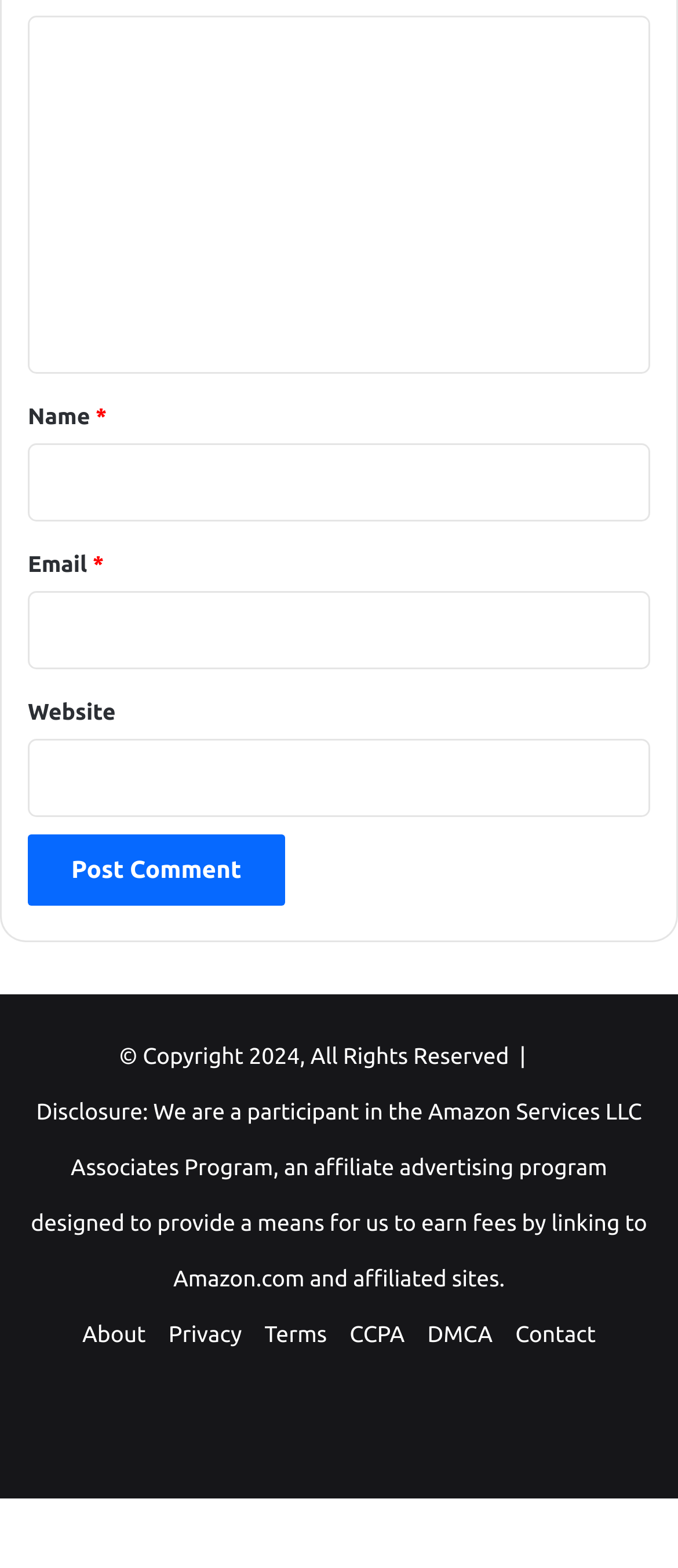How many social media links are present at the bottom?
Based on the screenshot, answer the question with a single word or phrase.

4